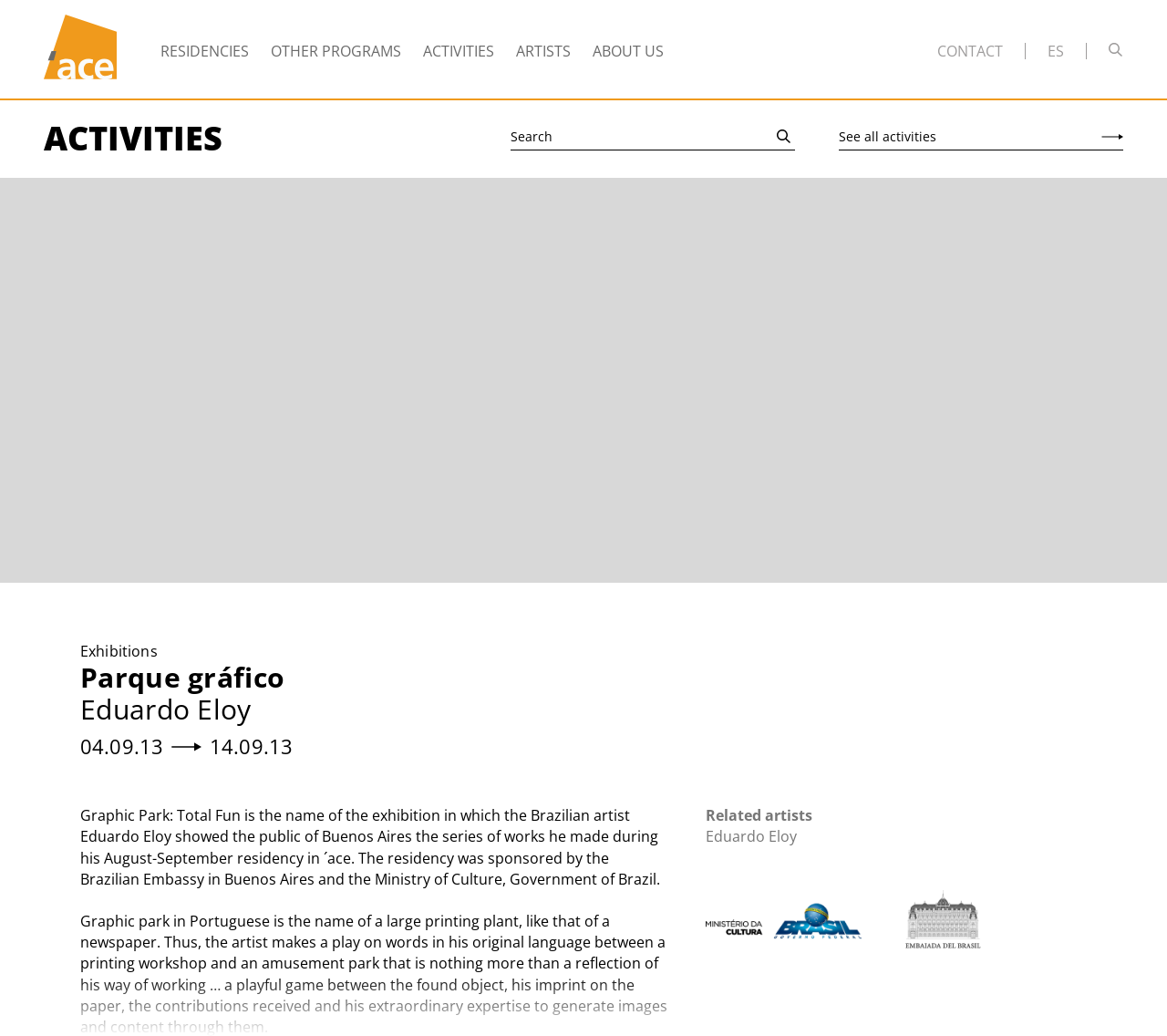Locate the bounding box coordinates of the clickable part needed for the task: "View all activities".

[0.719, 0.119, 0.962, 0.145]